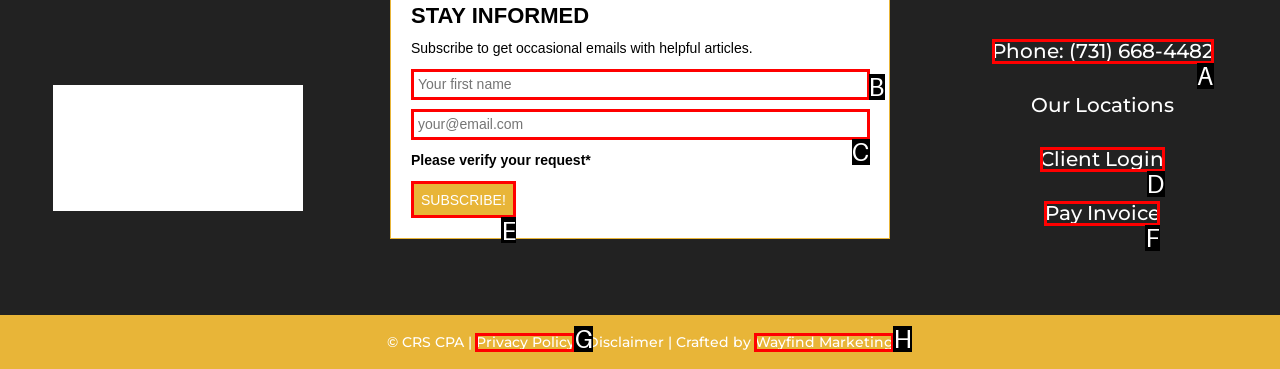Which lettered option should be clicked to achieve the task: Click the Phone number link? Choose from the given choices.

A